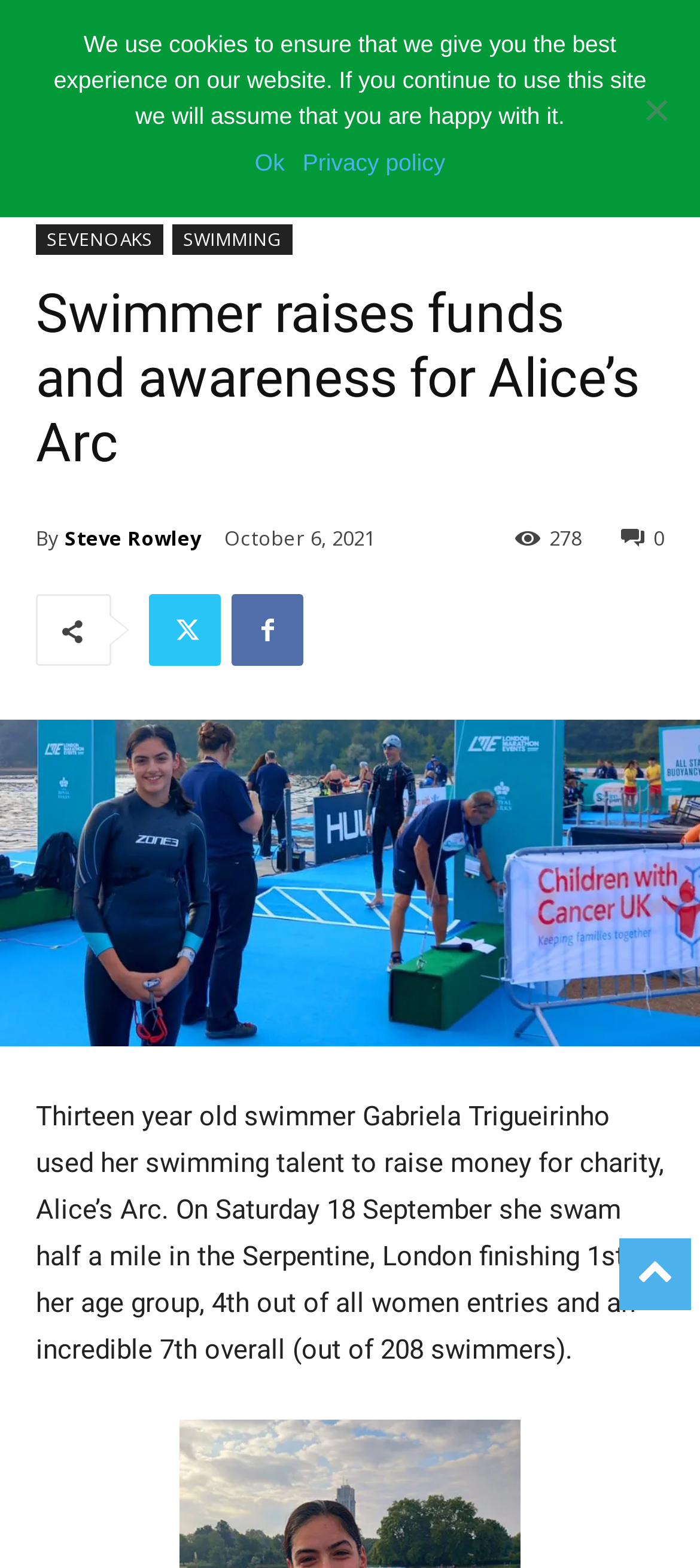Locate the bounding box of the user interface element based on this description: "0".

[0.887, 0.333, 0.949, 0.35]